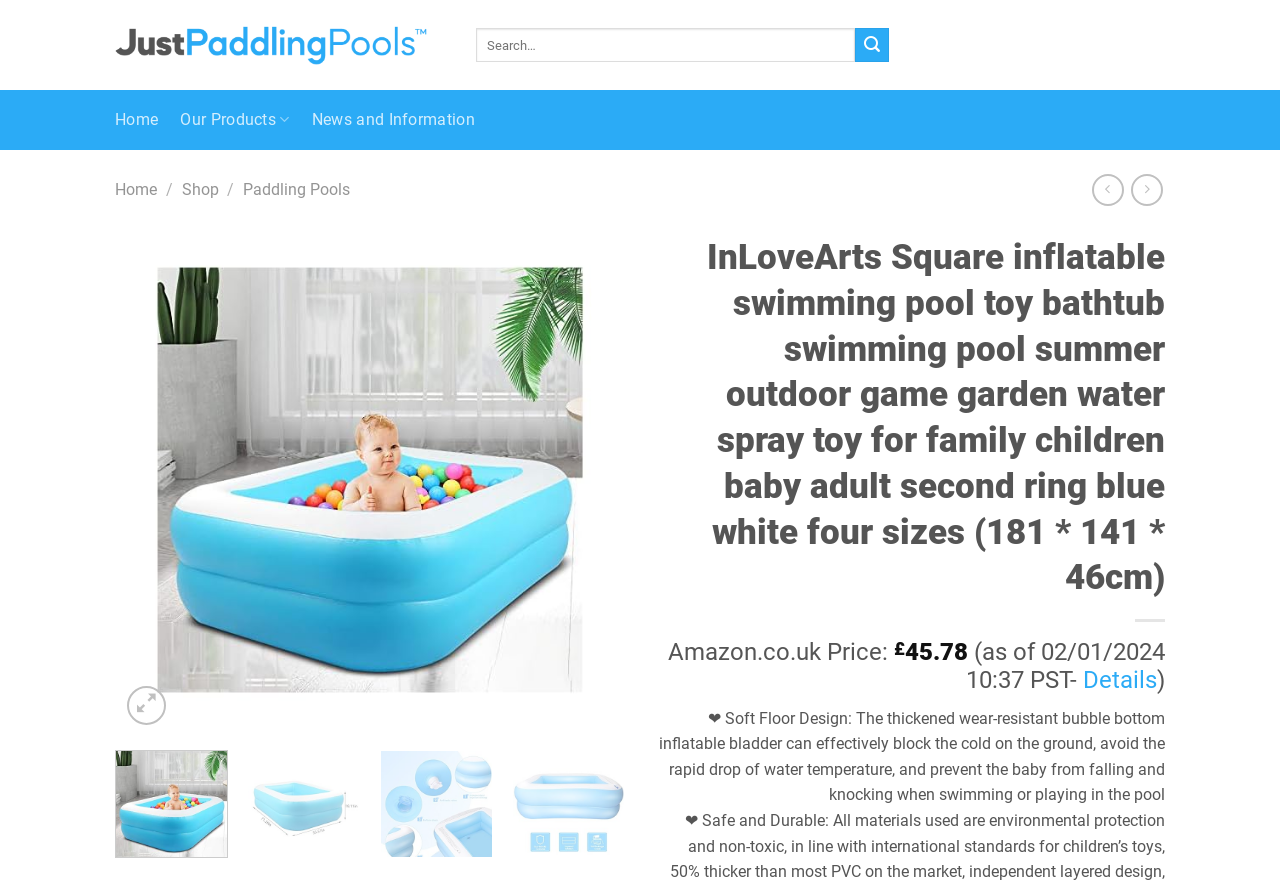Please specify the bounding box coordinates of the clickable region necessary for completing the following instruction: "Go to home page". The coordinates must consist of four float numbers between 0 and 1, i.e., [left, top, right, bottom].

[0.09, 0.115, 0.124, 0.156]